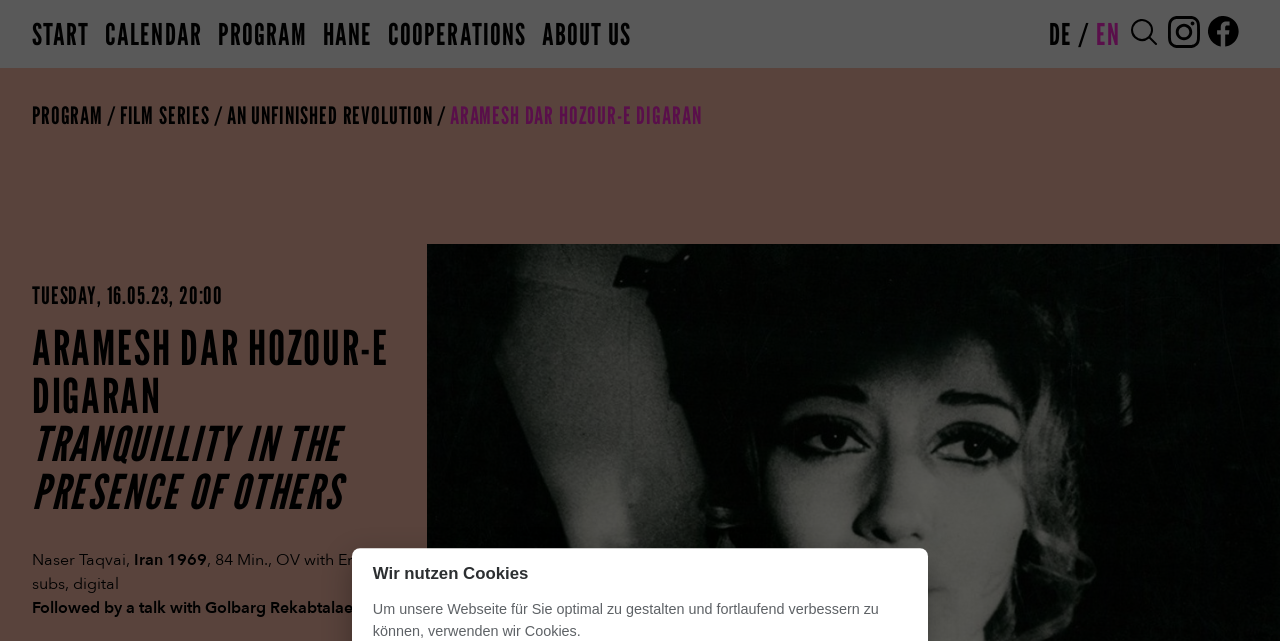What is the duration of the film?
Answer with a single word or short phrase according to what you see in the image.

84 Min.